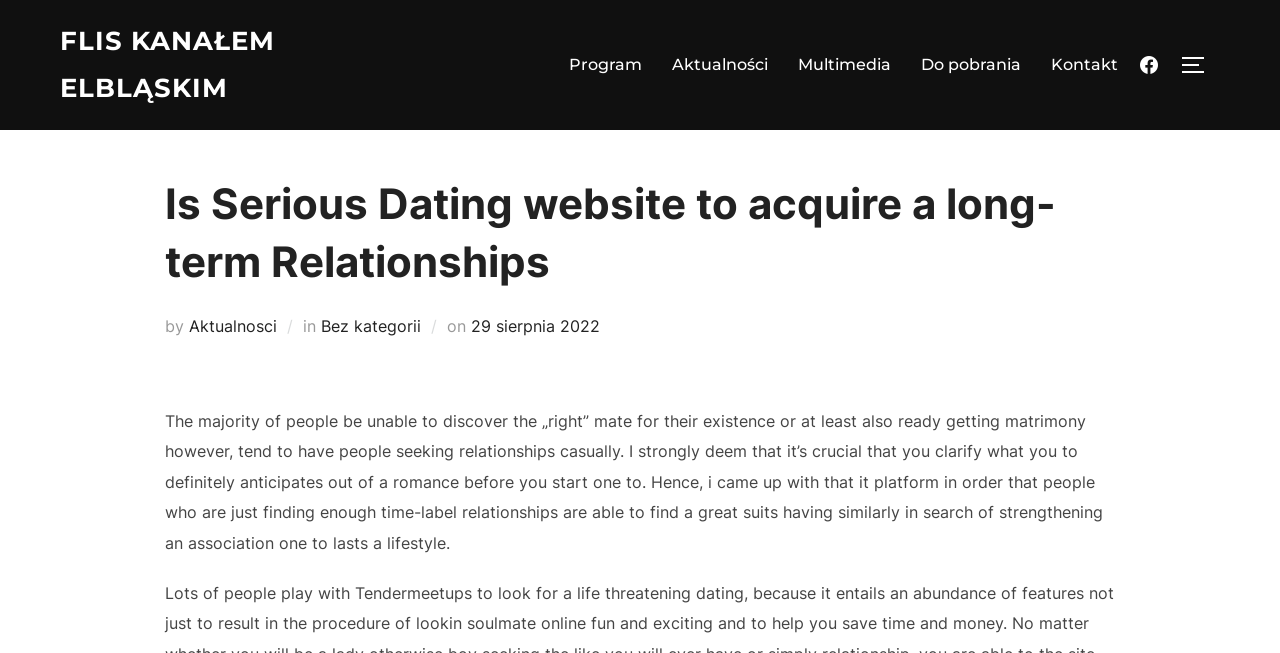Please give a one-word or short phrase response to the following question: 
What is the date of the latest article?

29 sierpnia 2022